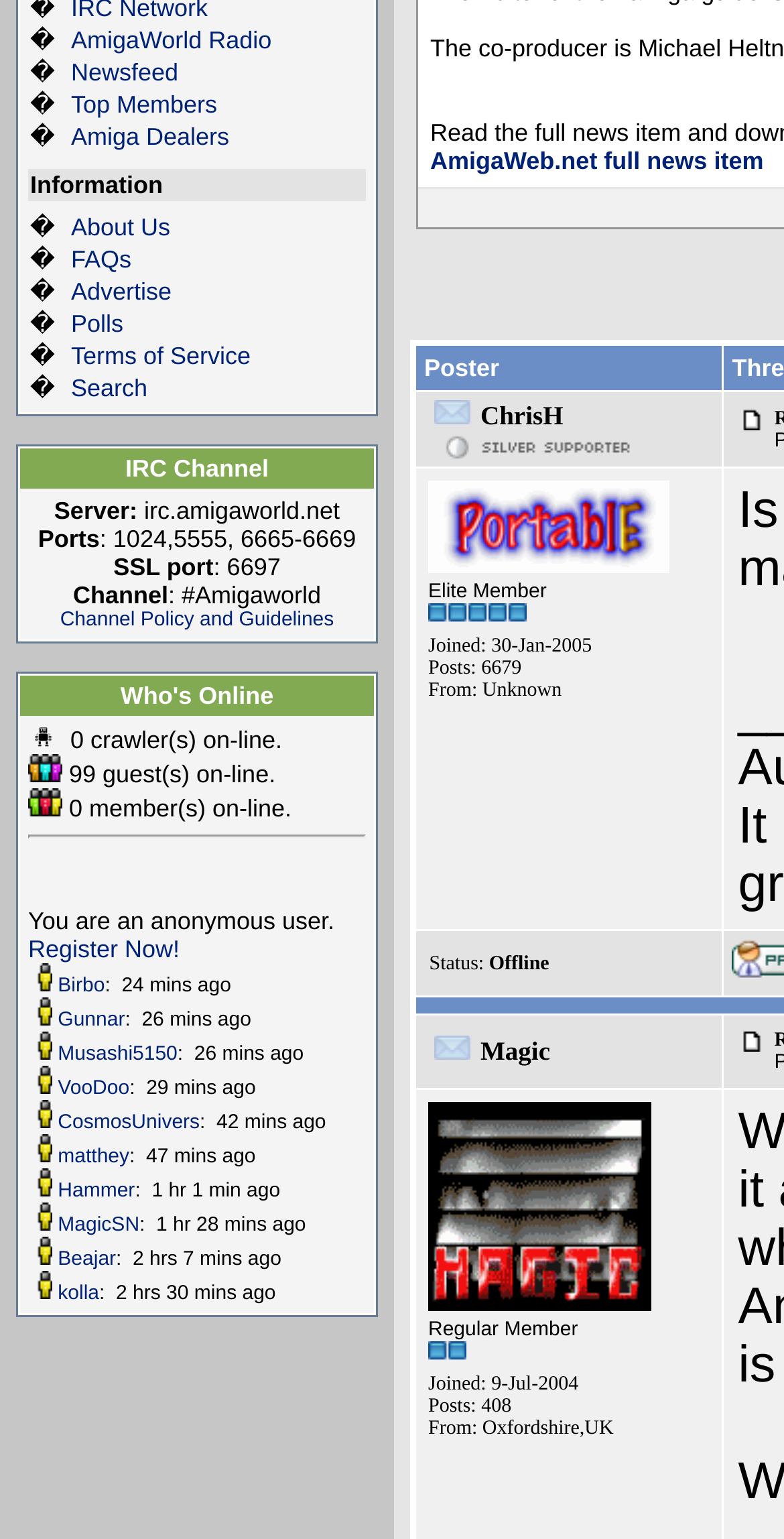Determine the bounding box coordinates for the clickable element to execute this instruction: "Click on AmigaWorld Radio". Provide the coordinates as four float numbers between 0 and 1, i.e., [left, top, right, bottom].

[0.091, 0.017, 0.346, 0.035]